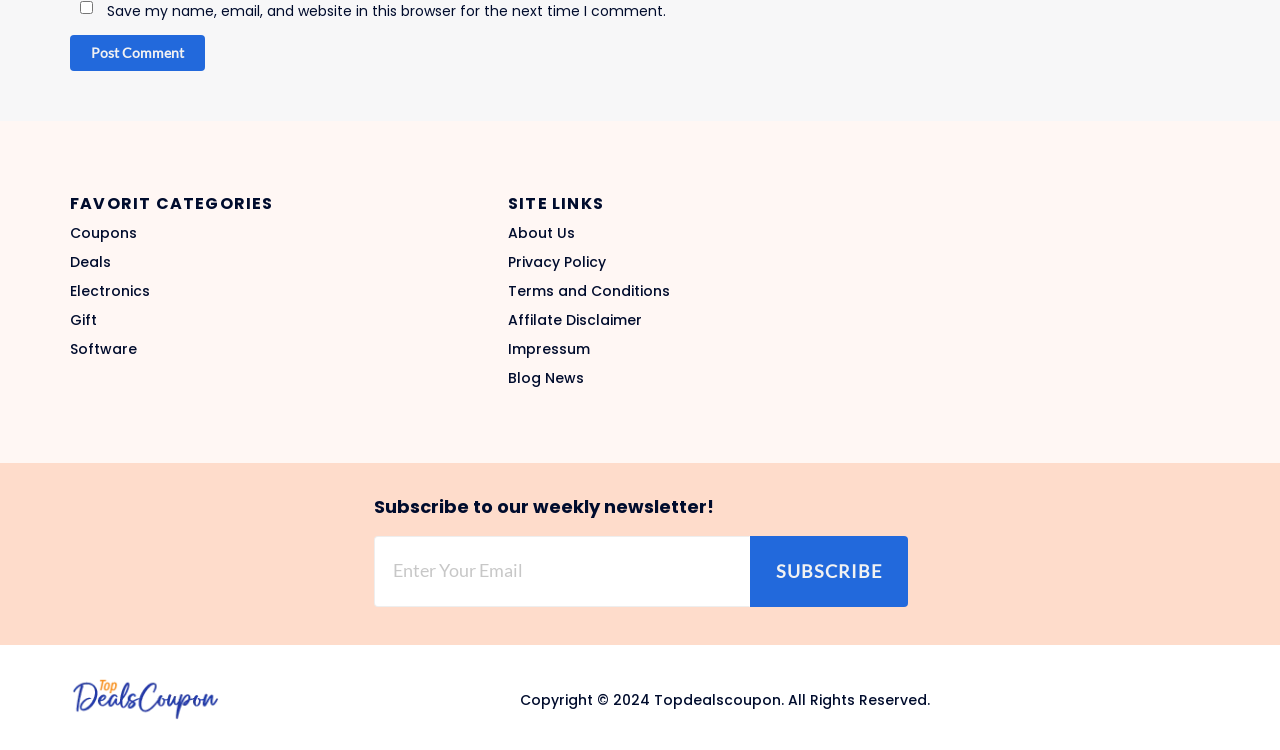What is the purpose of the checkbox?
Give a comprehensive and detailed explanation for the question.

The checkbox is located at the top of the webpage with the label 'Save my name, email, and website in this browser for the next time I comment.' This suggests that its purpose is to save the user's comment information for future use.